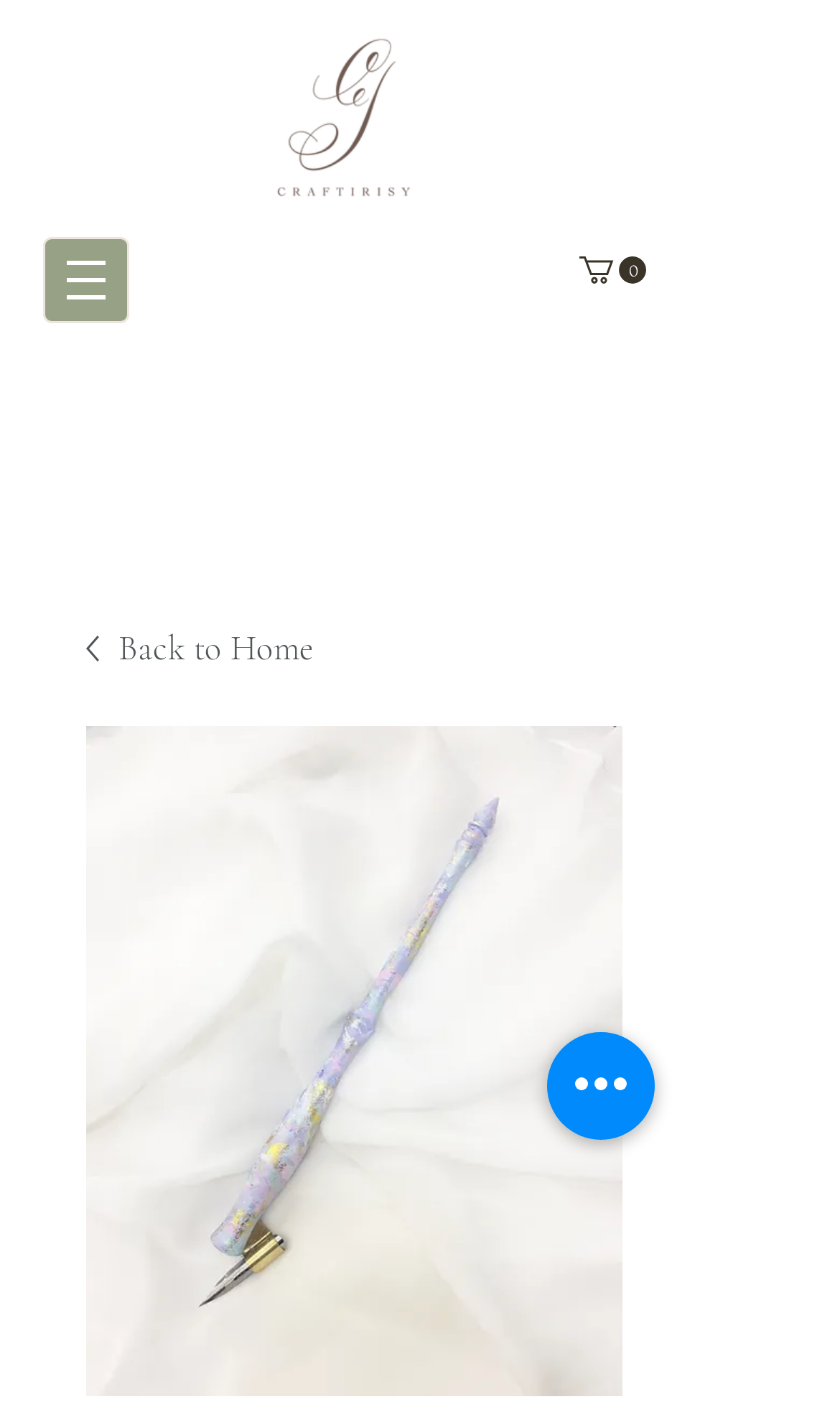Locate the primary headline on the webpage and provide its text.

Lavender Unicorn Tears